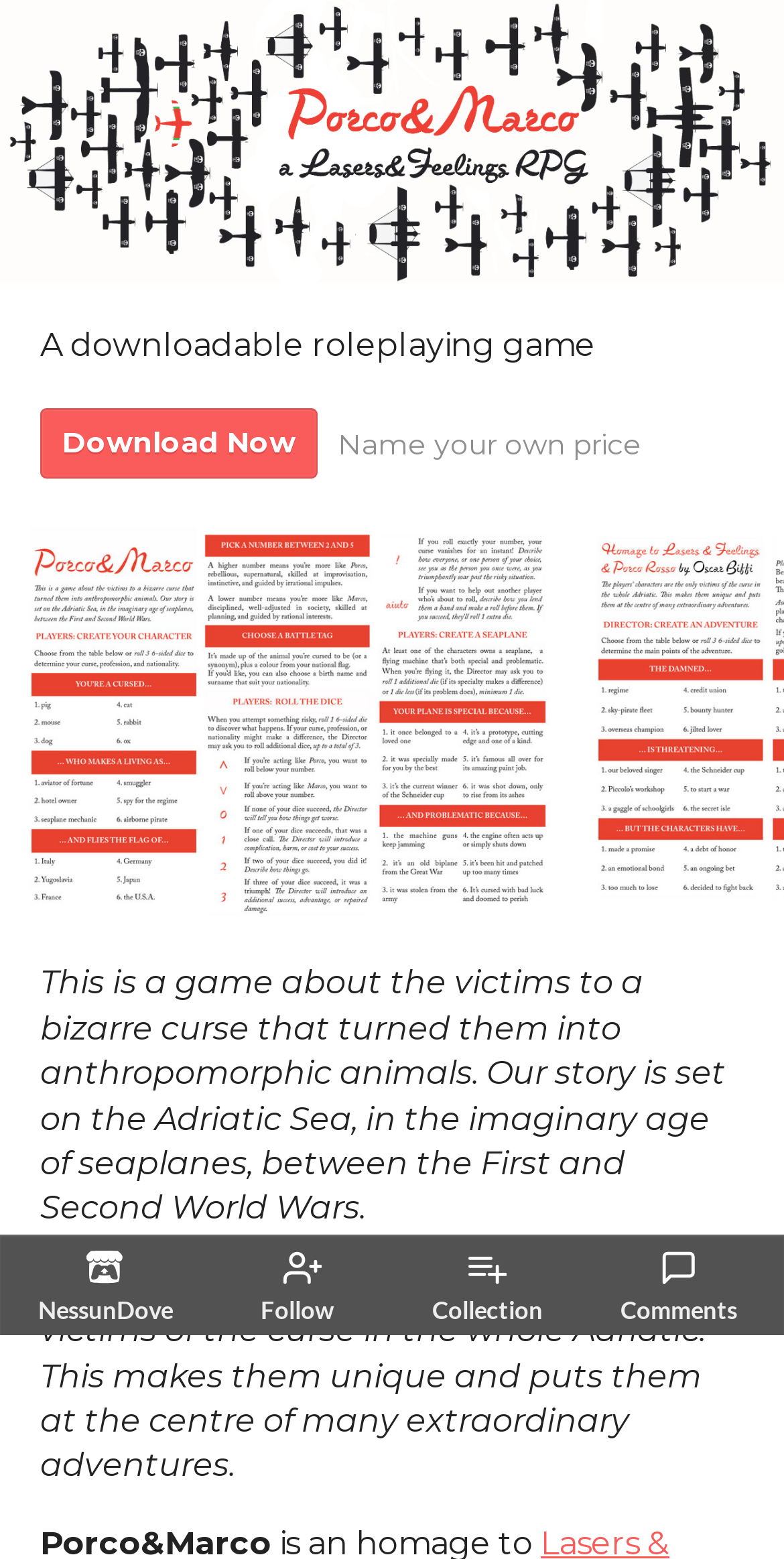What is the theme of the game?
Examine the image closely and answer the question with as much detail as possible.

The theme of the game is described as 'a game about the victims to a bizarre curse that turned them into anthropomorphic animals', which suggests that the game is about animals with human-like characteristics.